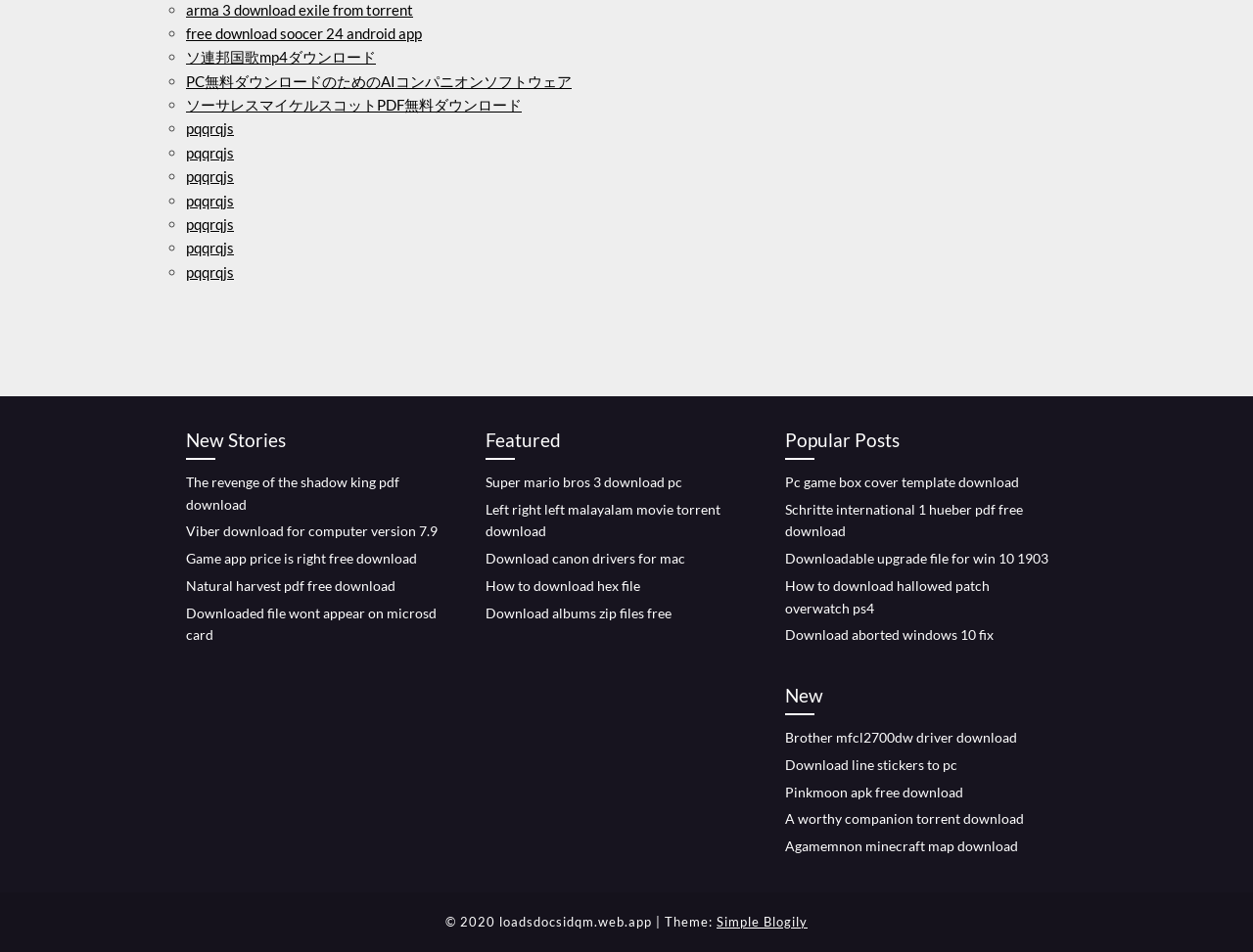Please identify the bounding box coordinates of the element that needs to be clicked to perform the following instruction: "Download pc game box cover template".

[0.627, 0.497, 0.813, 0.515]